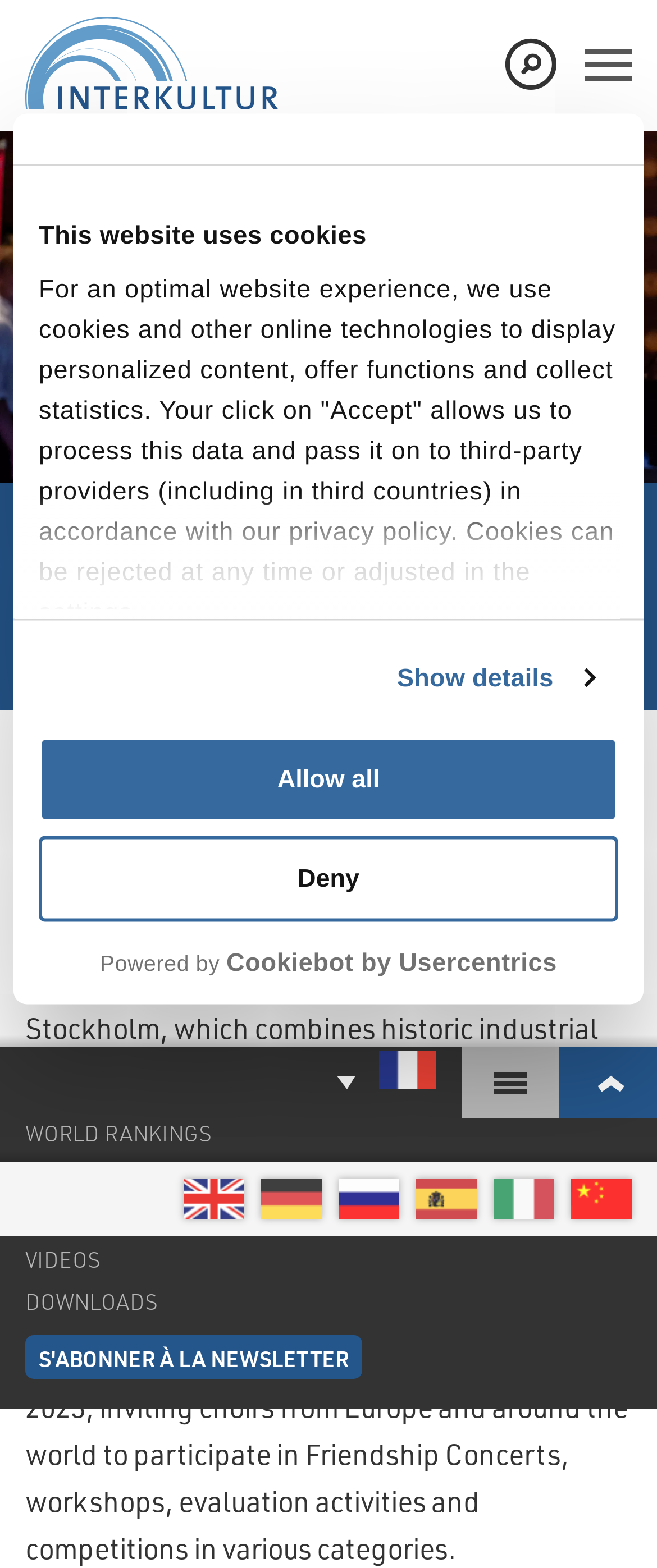Respond to the question below with a single word or phrase:
What is the location of the 5th European Choir Games & Grand Prix of Nations?

Norrköping, Sweden